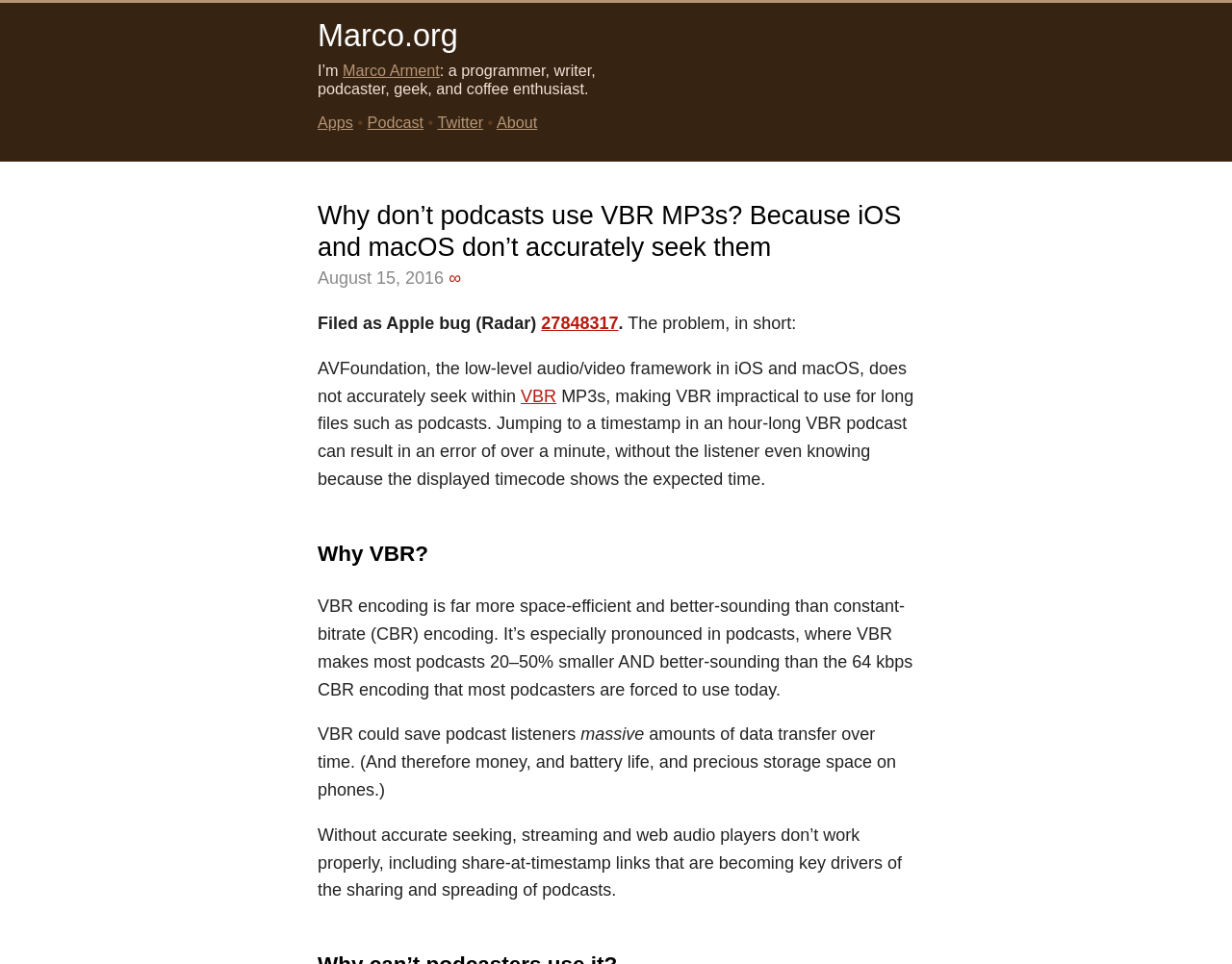Identify the bounding box for the element characterized by the following description: "About".

[0.403, 0.118, 0.436, 0.136]